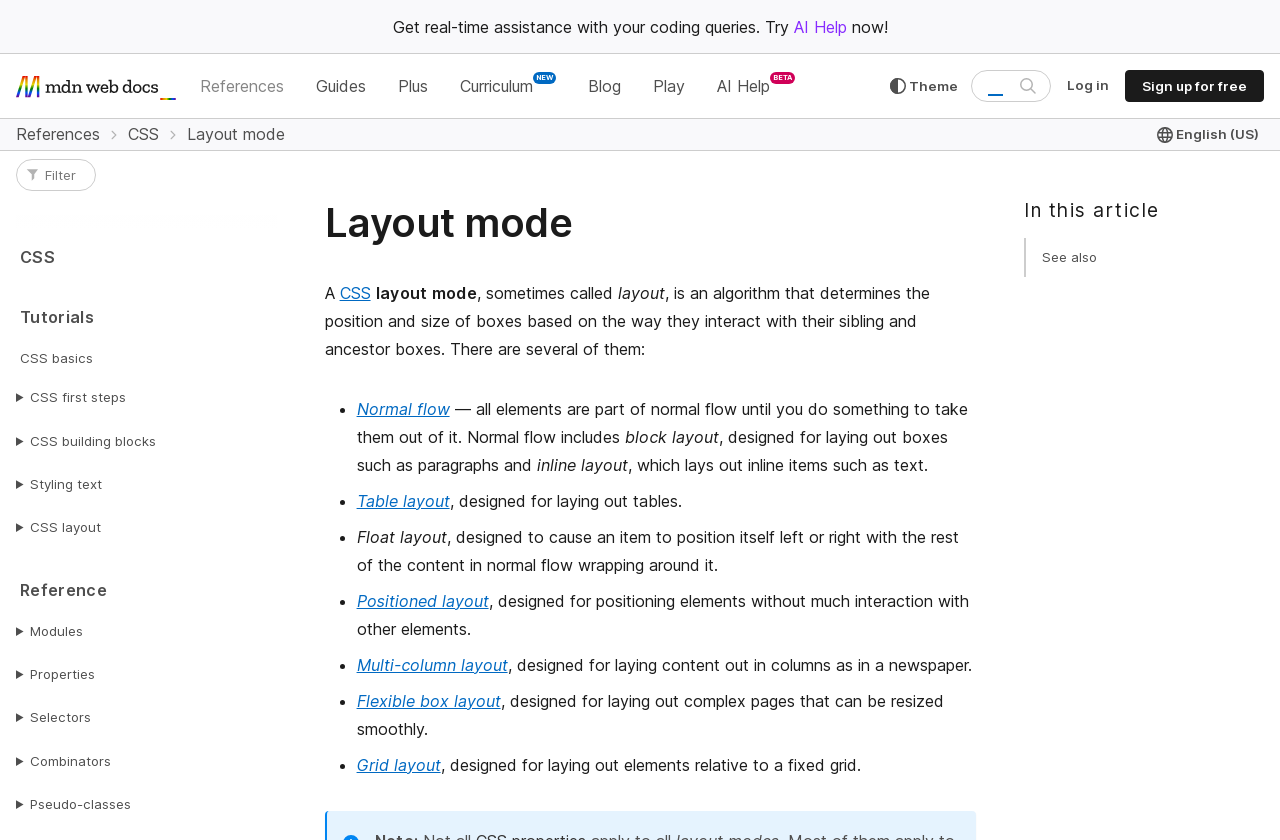Using the provided description parent_node: Search MDN name="q" placeholder="", find the bounding box coordinates for the UI element. Provide the coordinates in (top-left x, top-left y, bottom-right x, bottom-right y) format, ensuring all values are between 0 and 1.

[0.759, 0.083, 0.821, 0.121]